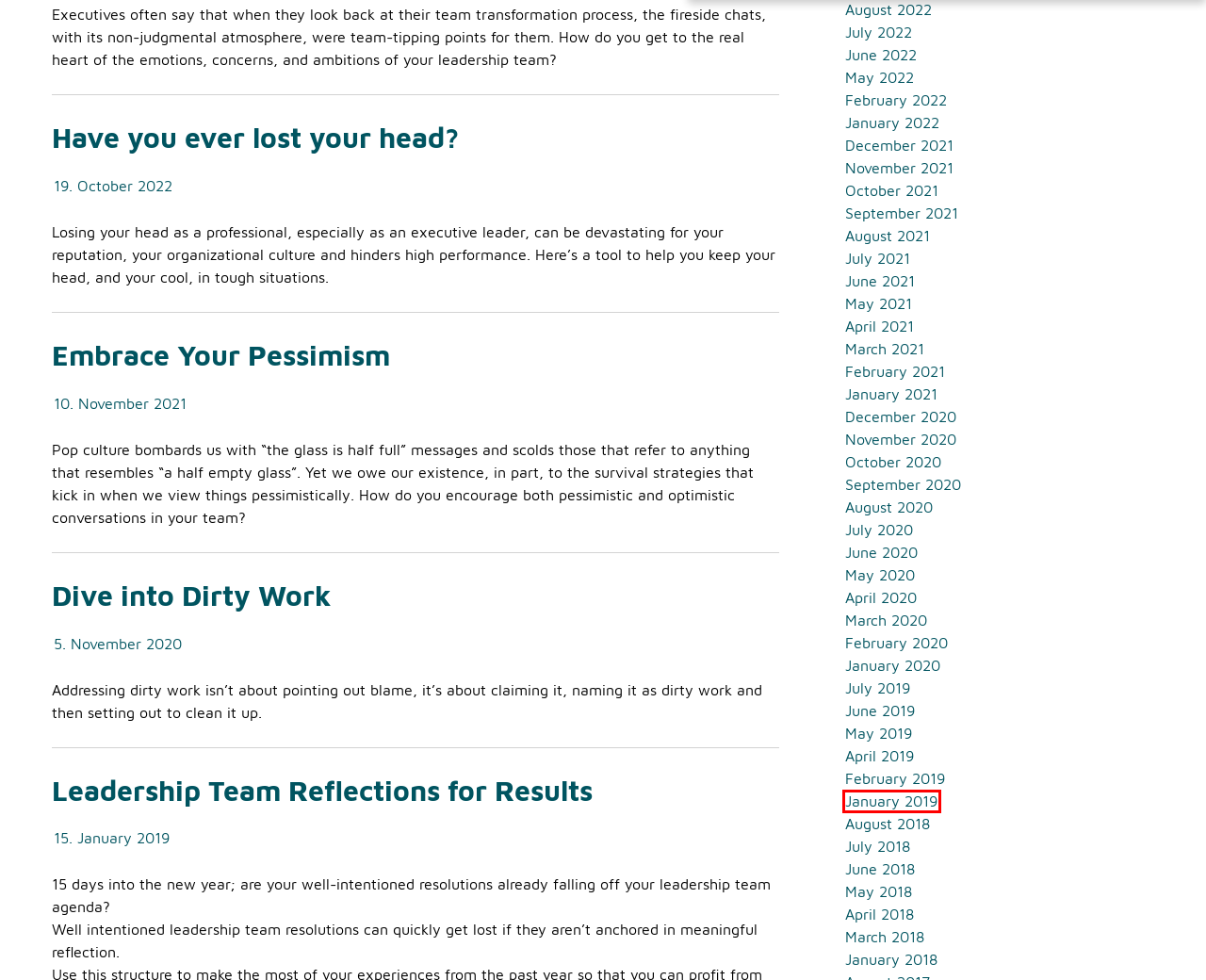Look at the given screenshot of a webpage with a red rectangle bounding box around a UI element. Pick the description that best matches the new webpage after clicking the element highlighted. The descriptions are:
A. July | 2021 | Dan Norenberg – Executive Ownershift
B. August | 2021 | Dan Norenberg – Executive Ownershift
C. January | 2022 | Dan Norenberg – Executive Ownershift
D. January | 2020 | Dan Norenberg – Executive Ownershift
E. January | 2019 | Dan Norenberg – Executive Ownershift
F. December | 2021 | Dan Norenberg – Executive Ownershift
G. August | 2020 | Dan Norenberg – Executive Ownershift
H. June | 2018 | Dan Norenberg – Executive Ownershift

E